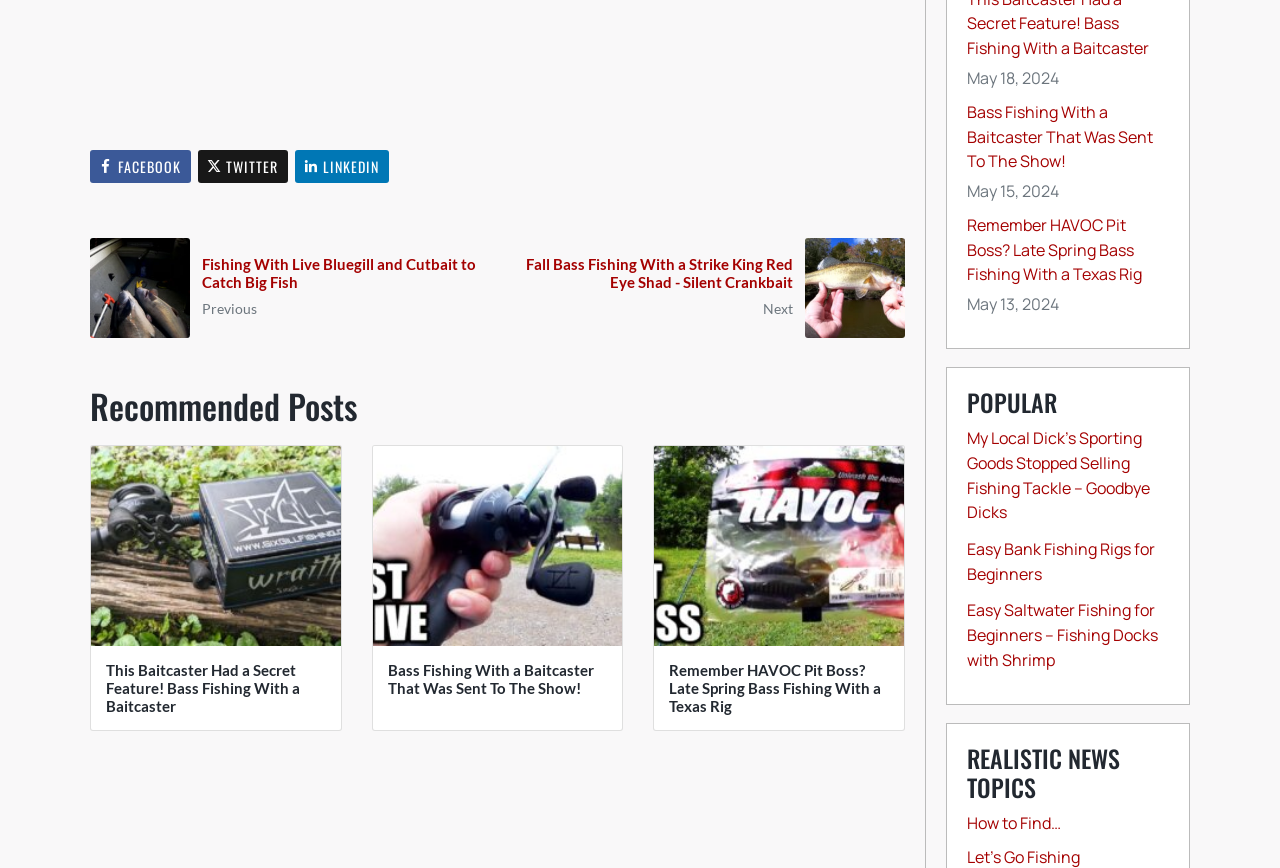Provide the bounding box coordinates of the HTML element described by the text: "How to Find…". The coordinates should be in the format [left, top, right, bottom] with values between 0 and 1.

[0.755, 0.935, 0.829, 0.961]